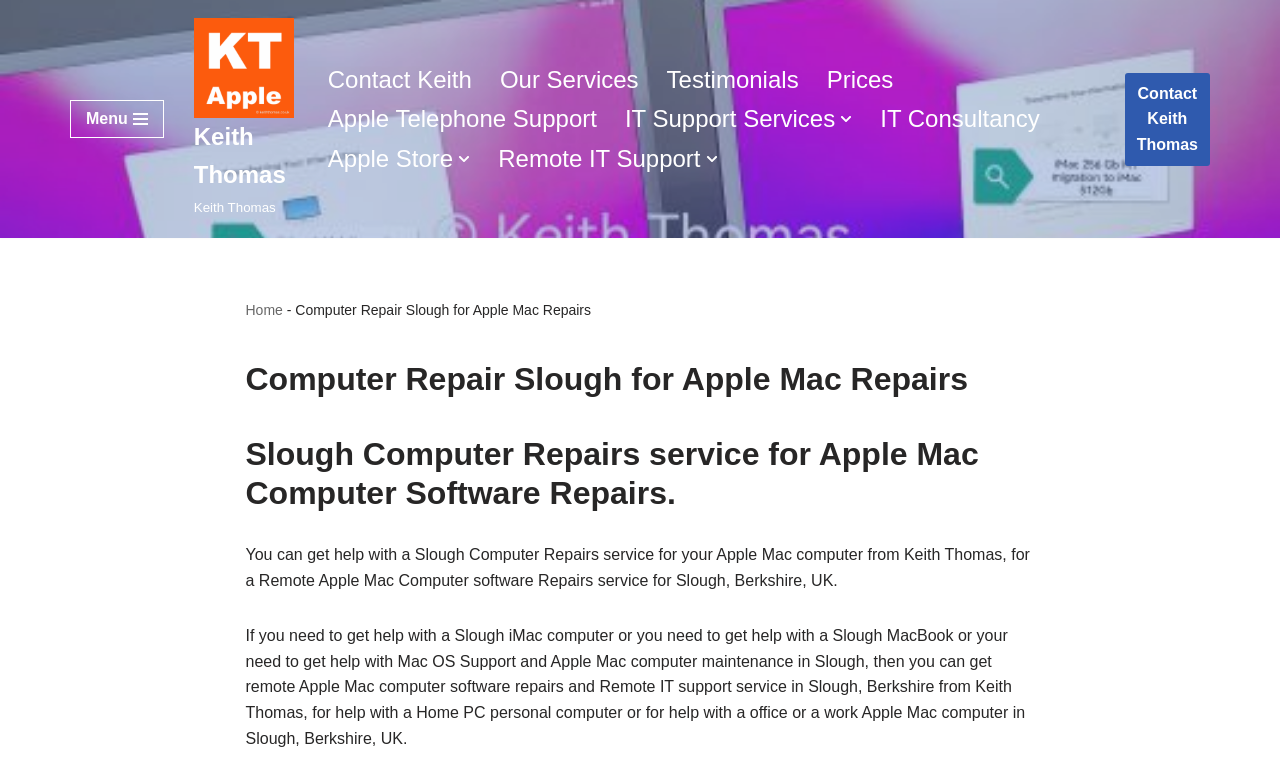Determine the bounding box coordinates of the section to be clicked to follow the instruction: "Click Keith Thomas". The coordinates should be given as four float numbers between 0 and 1, formatted as [left, top, right, bottom].

[0.151, 0.023, 0.23, 0.287]